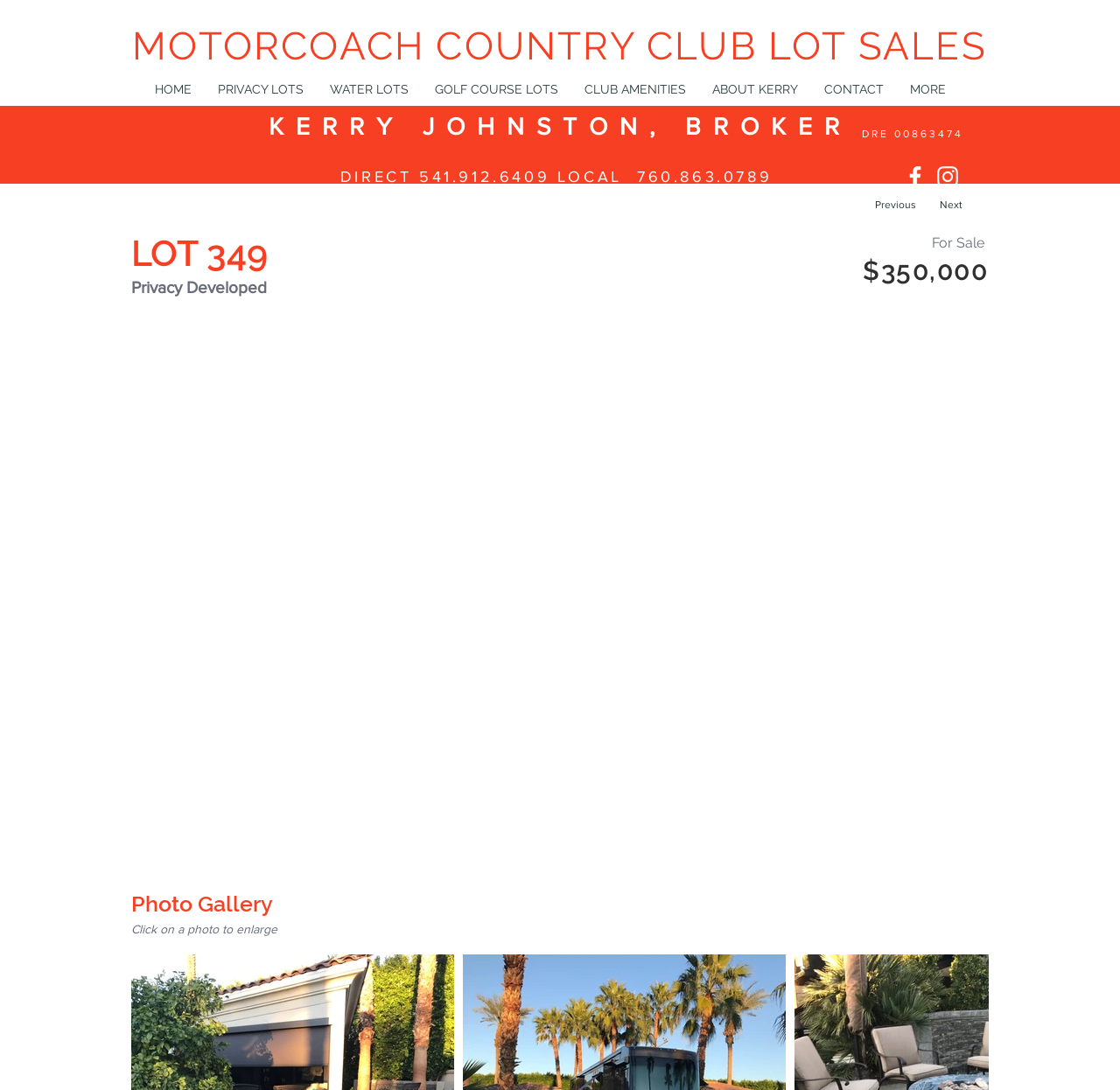What is the purpose of the 'MORE' button? Please answer the question using a single word or phrase based on the image.

To navigate to more options